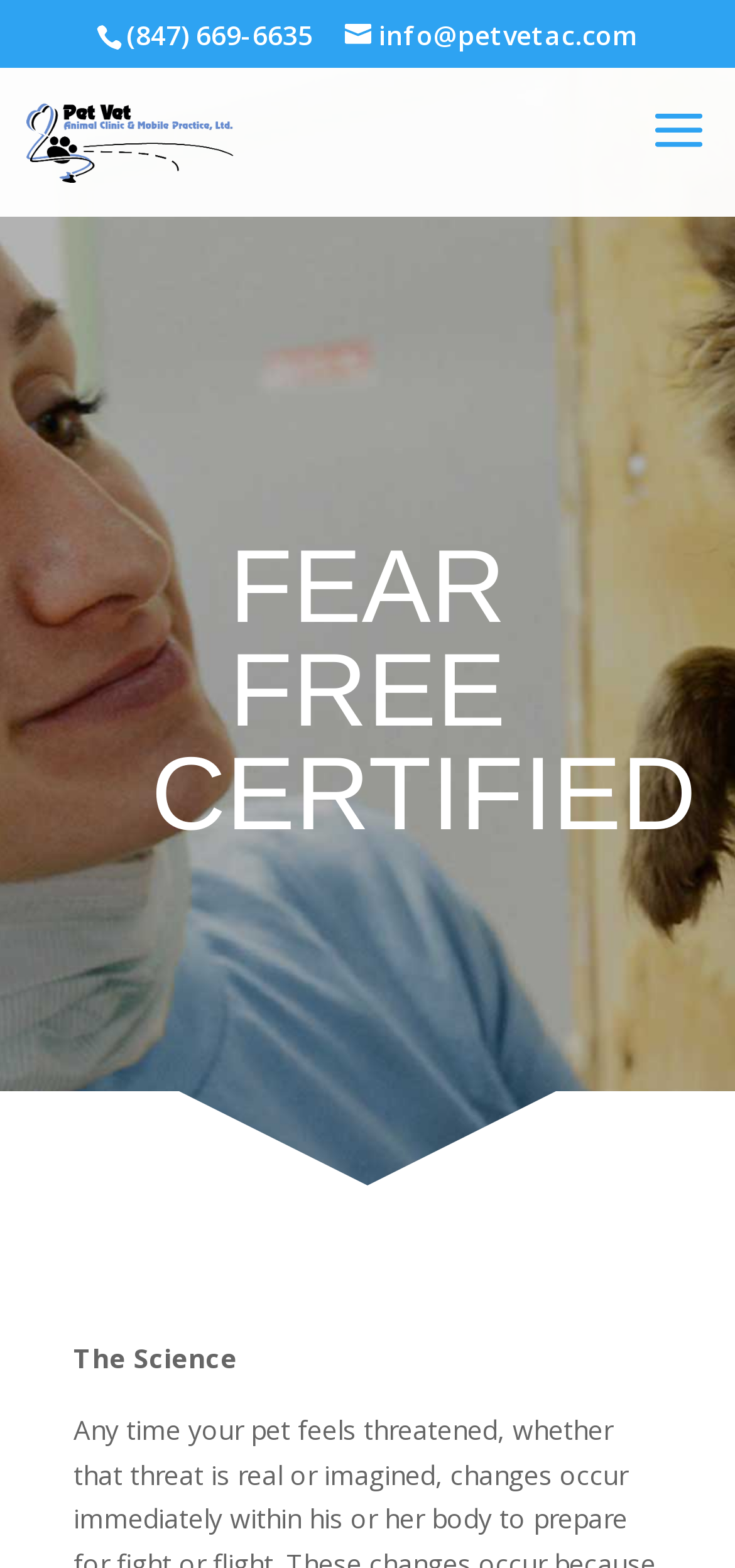Locate the primary heading on the webpage and return its text.

FEAR FREE CERTIFIED